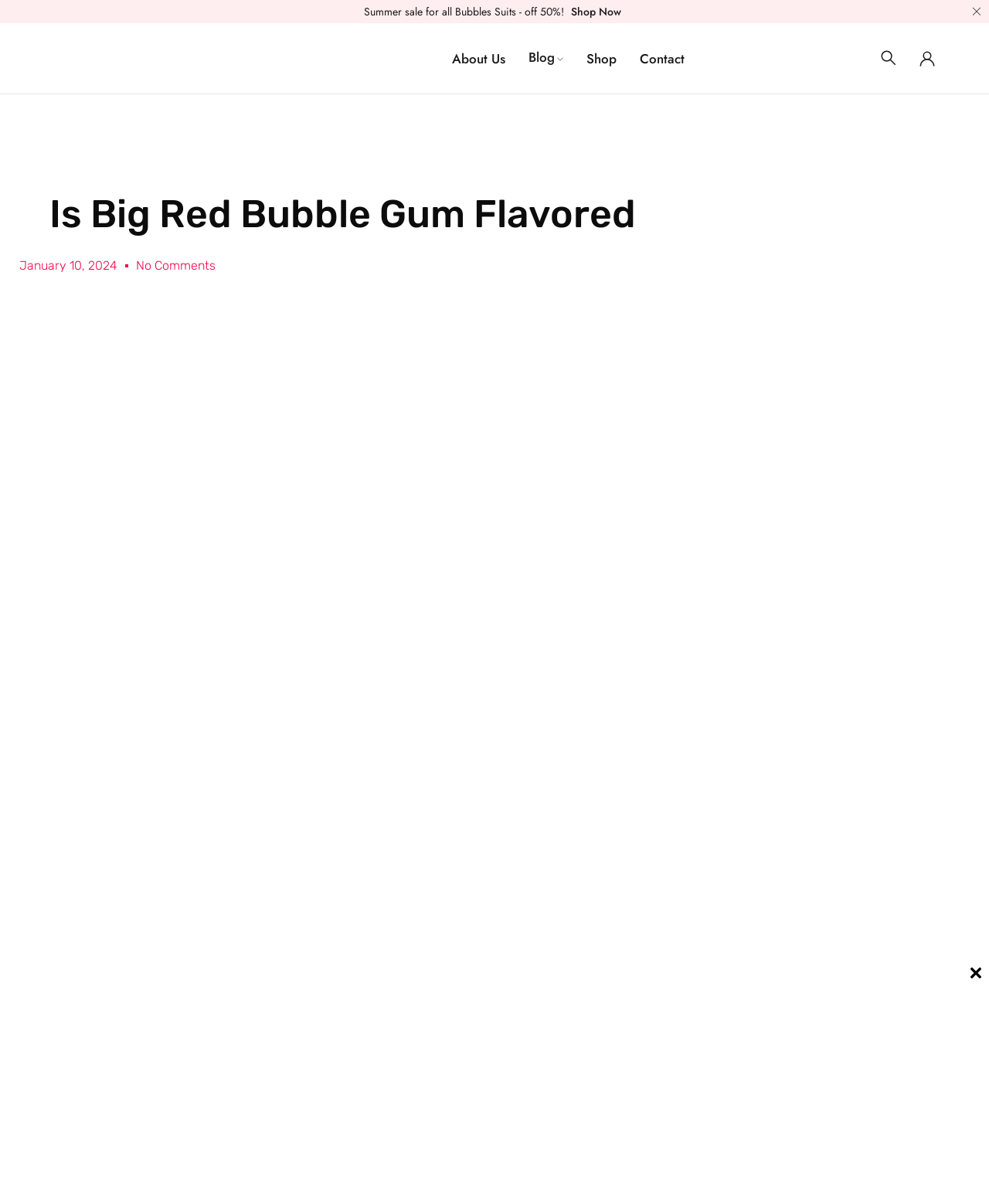Identify the bounding box coordinates of the area you need to click to perform the following instruction: "Shop for bubble suits".

[0.573, 0.003, 0.632, 0.016]